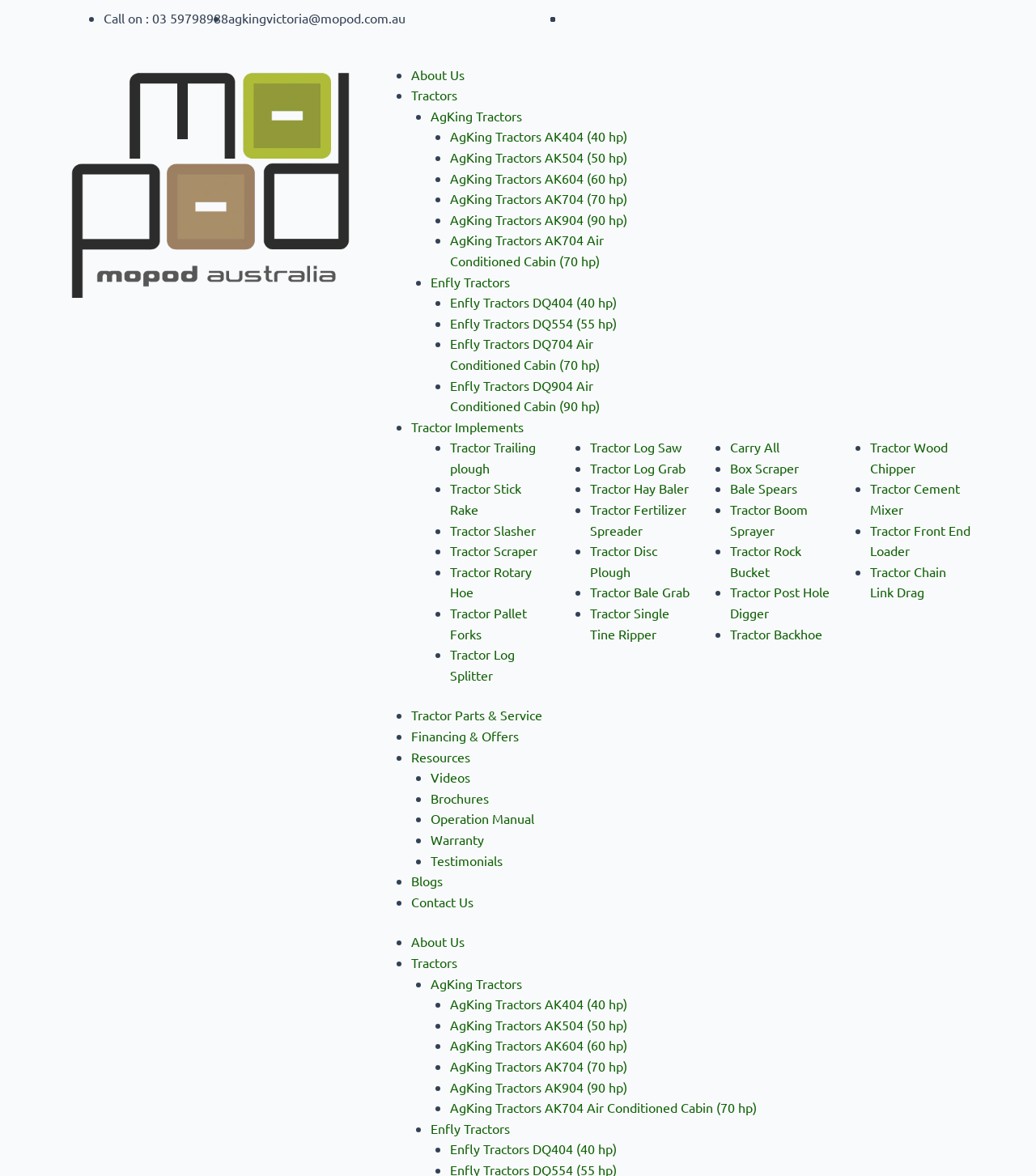Determine the bounding box coordinates of the clickable element necessary to fulfill the instruction: "Visit 'AgKing Tractors'". Provide the coordinates as four float numbers within the 0 to 1 range, i.e., [left, top, right, bottom].

[0.416, 0.091, 0.504, 0.105]